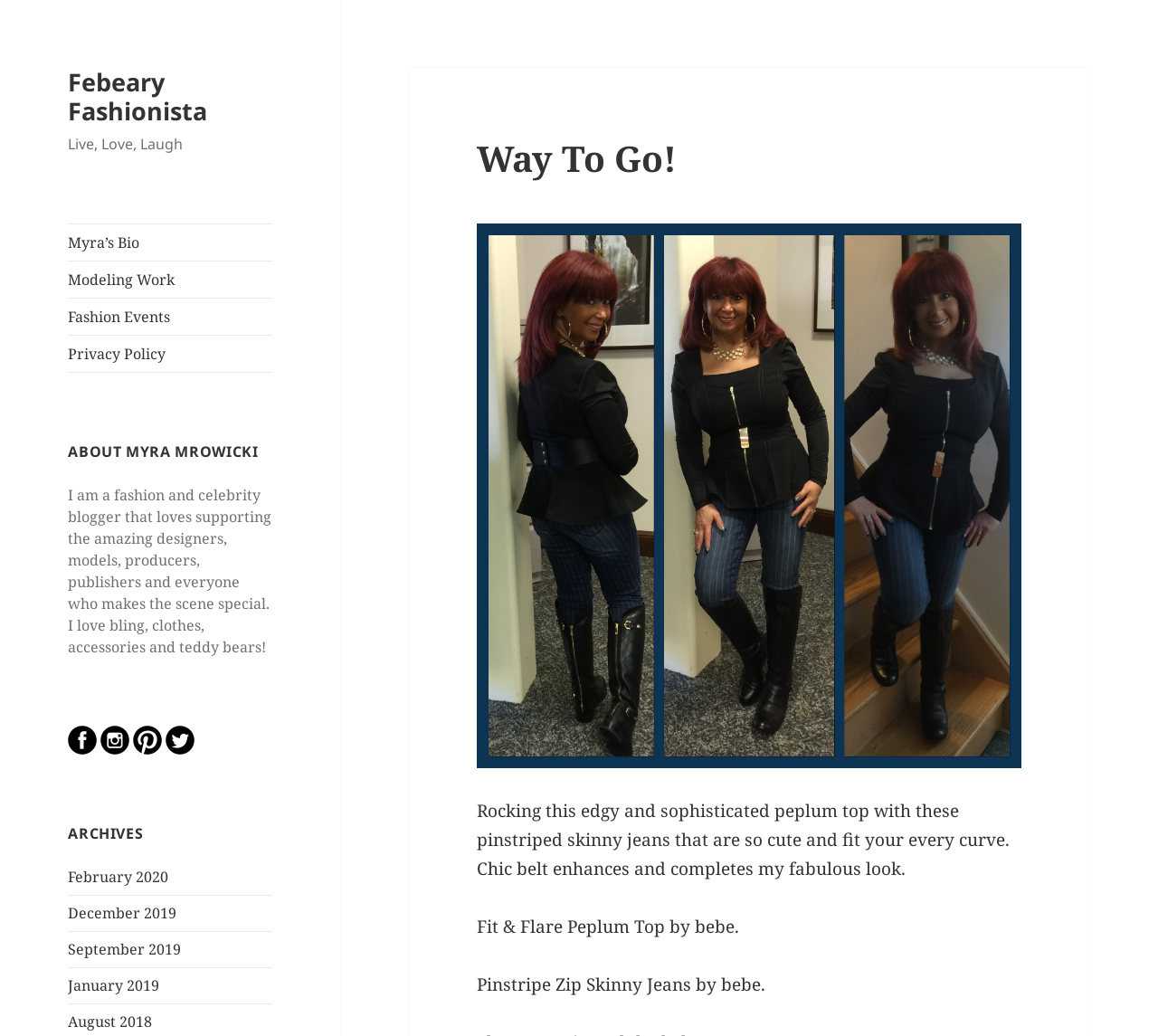Describe the webpage meticulously, covering all significant aspects.

This webpage is about Febeary Fashionista, a fashion and celebrity blogger. At the top, there is a navigation menu with links to "Febeary Fashionista", "Myra's Bio", "Modeling Work", "Fashion Events", and "Privacy Policy". Below the navigation menu, there is a heading "ABOUT MYRA MROWICKI" followed by a brief introduction to Myra, describing her as a fashion and celebrity blogger who loves supporting designers, models, and others in the industry.

On the left side, there are social media links to Febeary Fashionista's profiles on Facebook, Instagram, Pinterest, and Twitter, each accompanied by an image. Below these links, there is a heading "ARCHIVES" followed by a list of links to monthly archives, including February 2020, December 2019, and others.

On the right side, there is a header "Way To Go!" with a large image below it. The image is accompanied by a description of the outfit, which includes a peplum top and pinstriped skinny jeans from bebe. The description also mentions a chic belt that completes the look. Below the image, there are two lines of text, each describing a specific clothing item, including the "Fit & Flare Peplum Top" and "Pinstripe Zip Skinny Jeans", both from bebe.